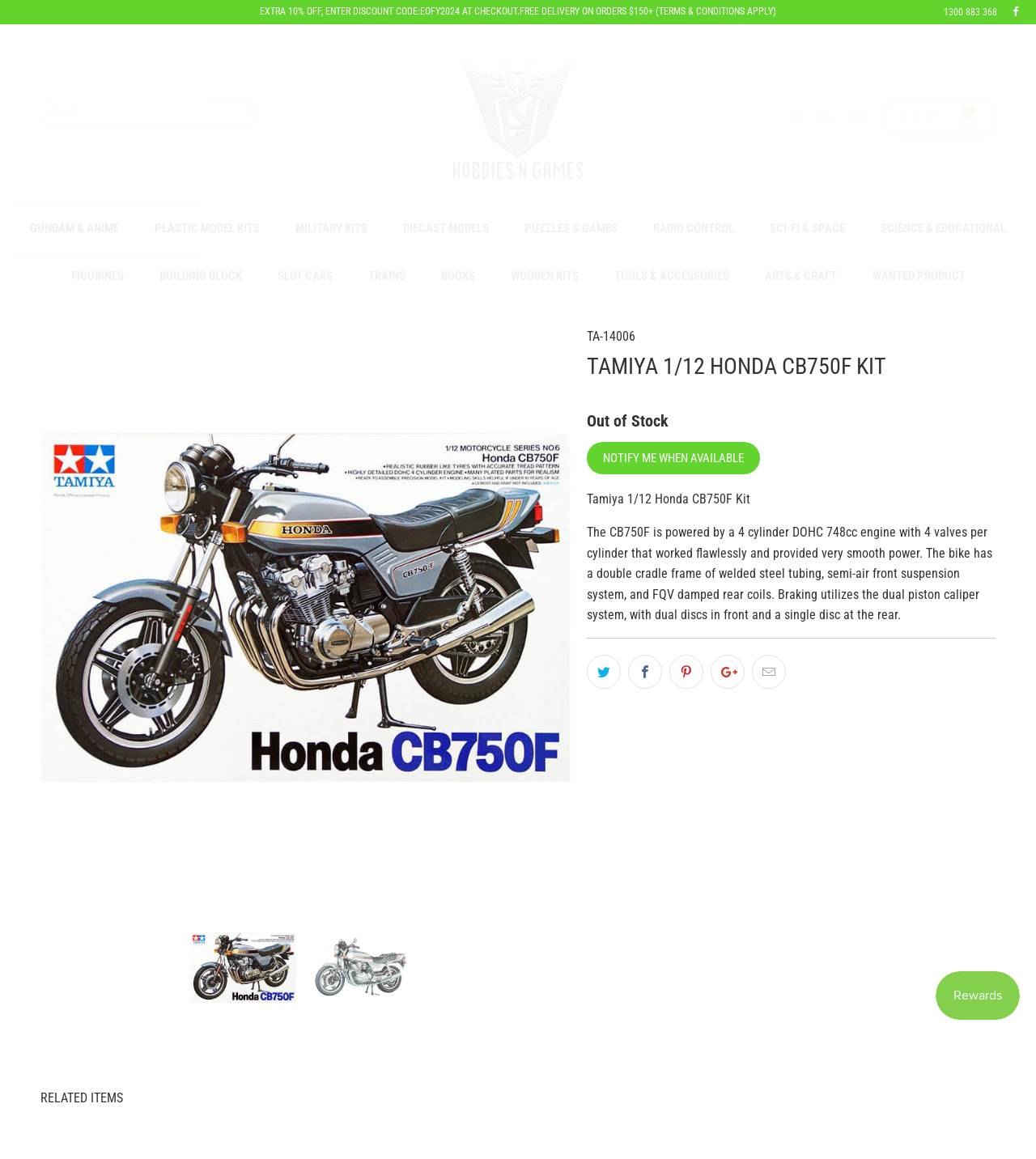Based on the element description, predict the bounding box coordinates (top-left x, top-left y, bottom-right x, bottom-right y) for the UI element in the screenshot: December 2022

None